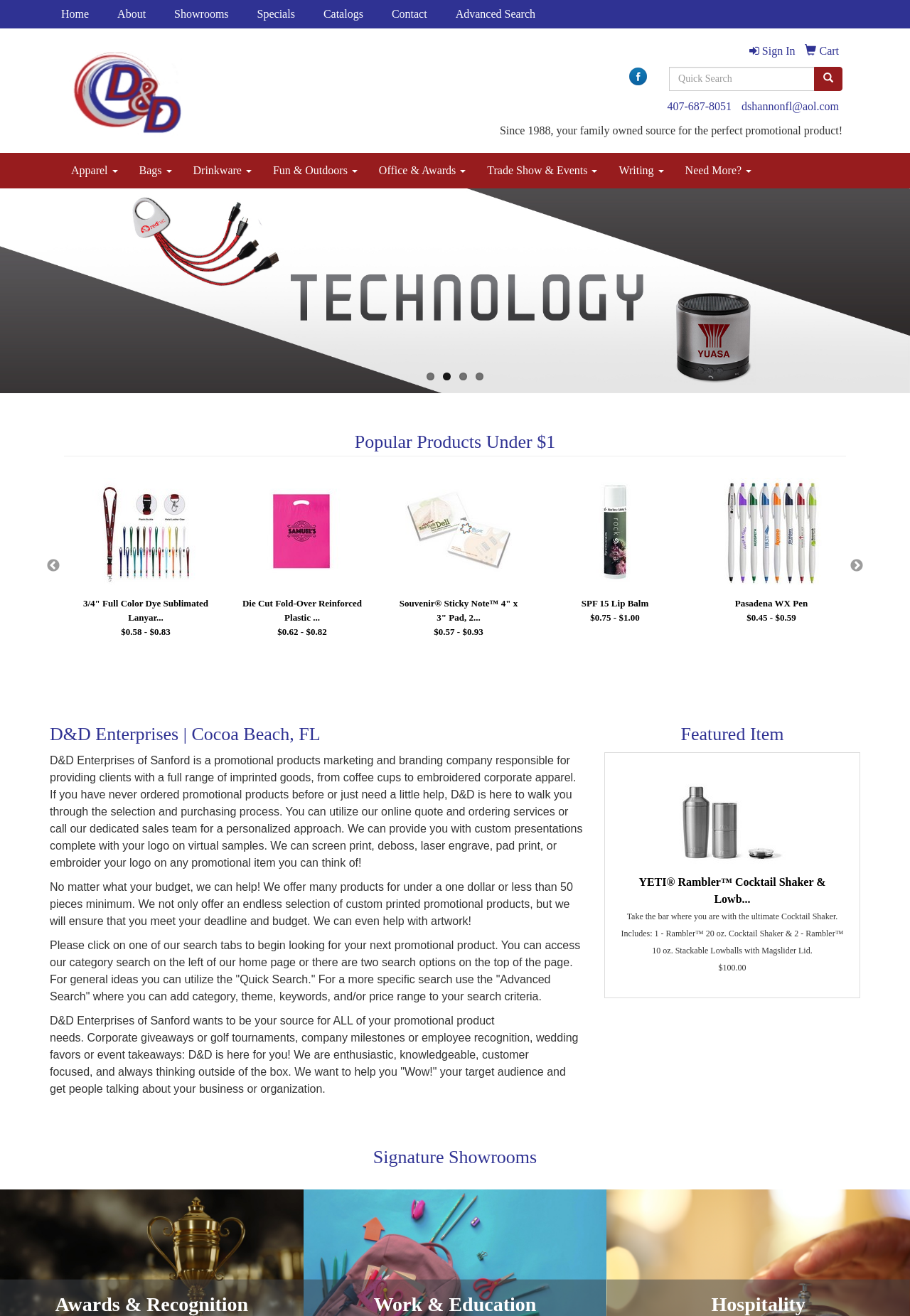Find the bounding box coordinates for the area that should be clicked to accomplish the instruction: "Click on the 'Home' link".

[0.055, 0.0, 0.116, 0.022]